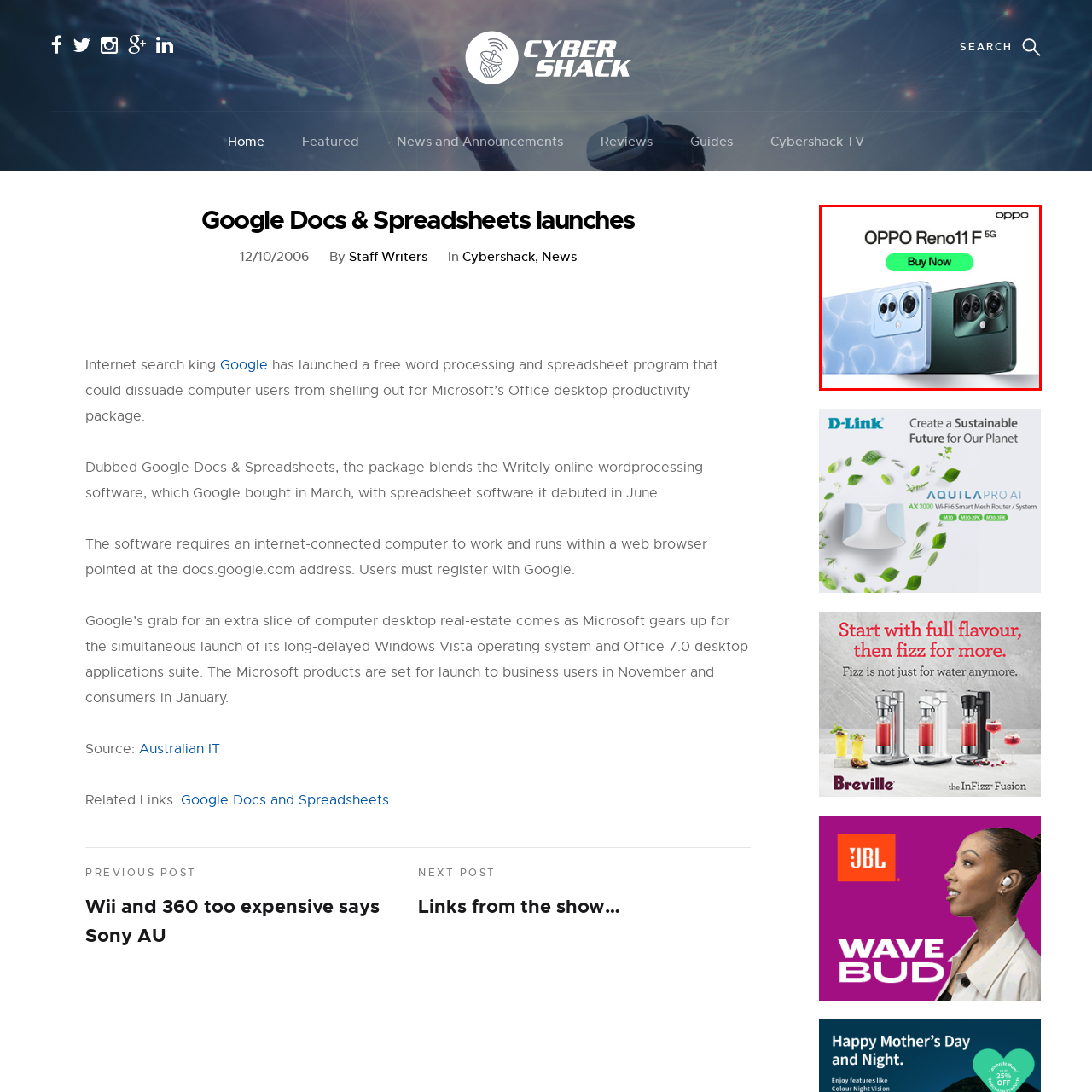Focus on the area marked by the red boundary, What is the emphasis of the dual rear cameras? Answer concisely with a single word or phrase.

High-quality photography